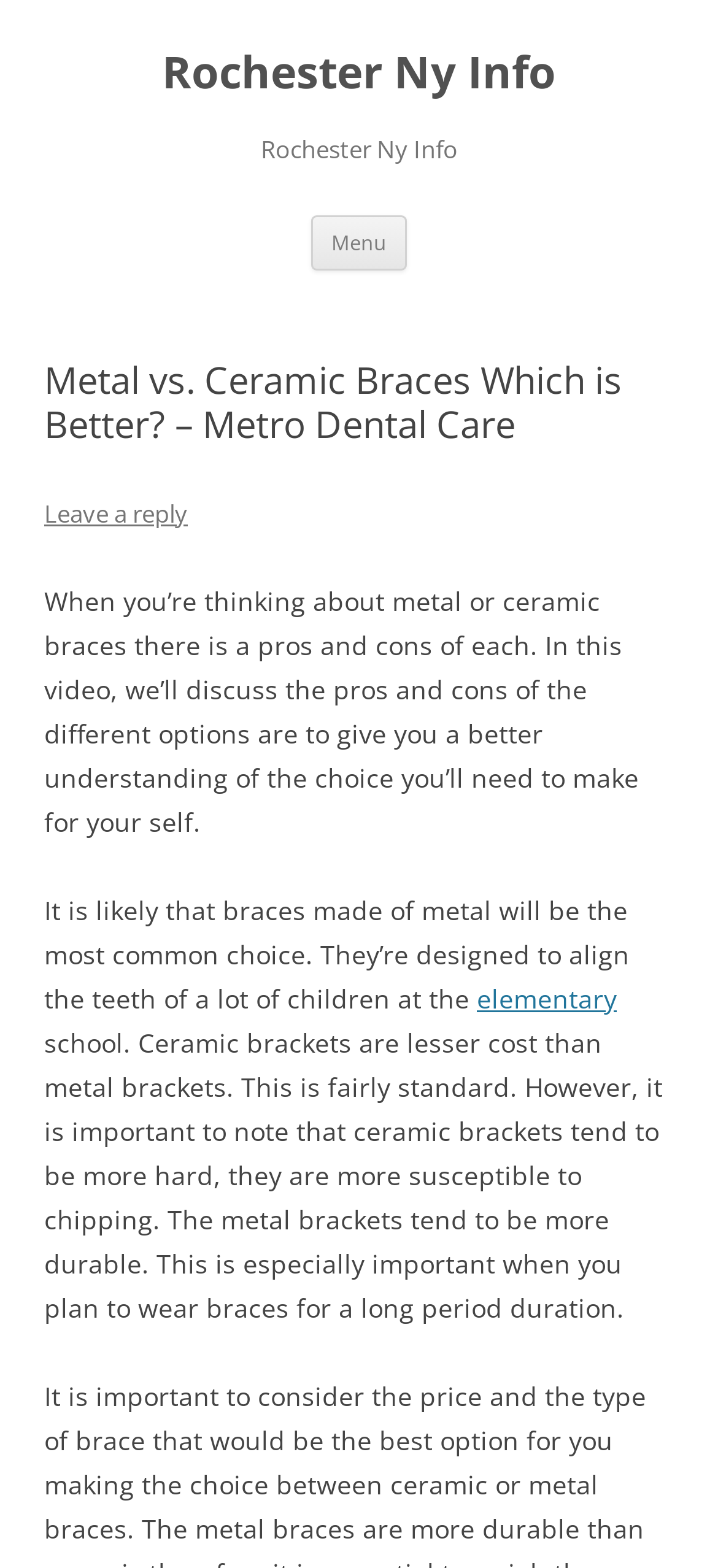Provide a thorough and detailed response to the question by examining the image: 
What is the characteristic of ceramic brackets mentioned on this webpage?

According to the text, ceramic brackets are mentioned to be more hard and susceptible to chipping, which implies that they are more prone to chipping compared to metal brackets.